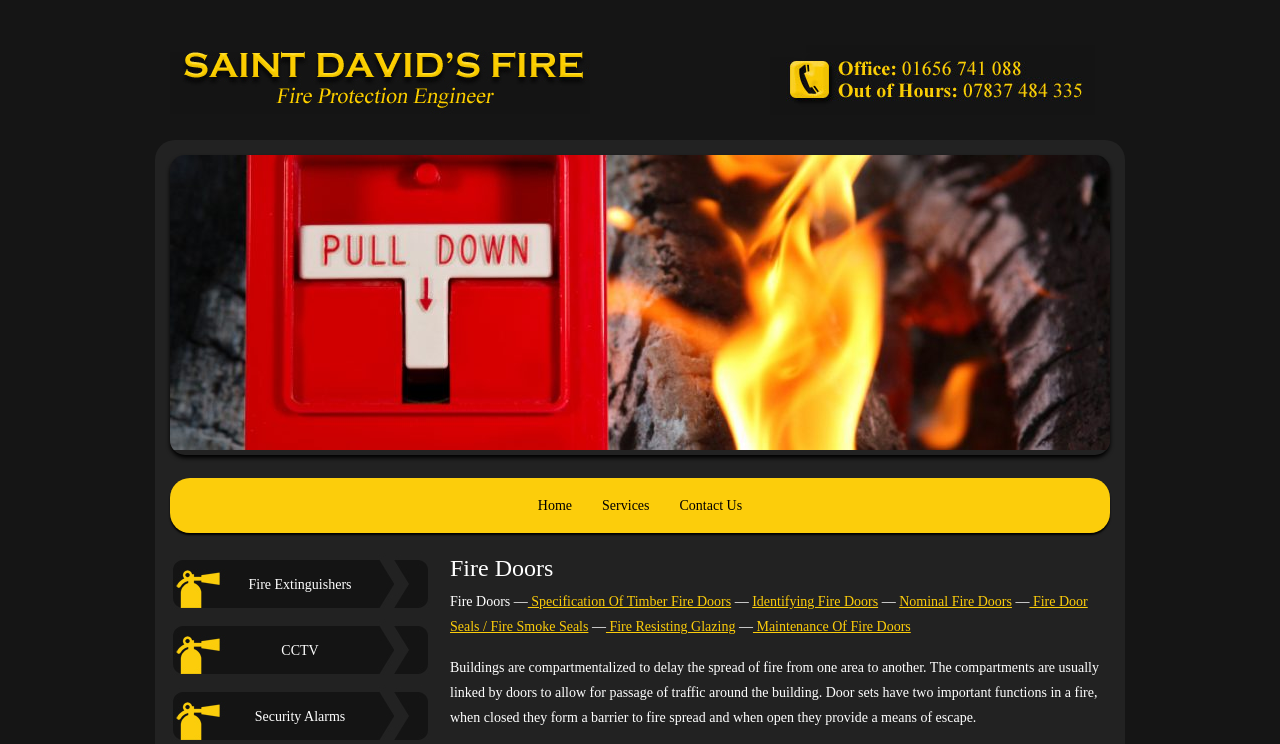Please identify the bounding box coordinates of the region to click in order to complete the given instruction: "click on the 'Contact Us' link". The coordinates should be four float numbers between 0 and 1, i.e., [left, top, right, bottom].

[0.519, 0.642, 0.592, 0.716]